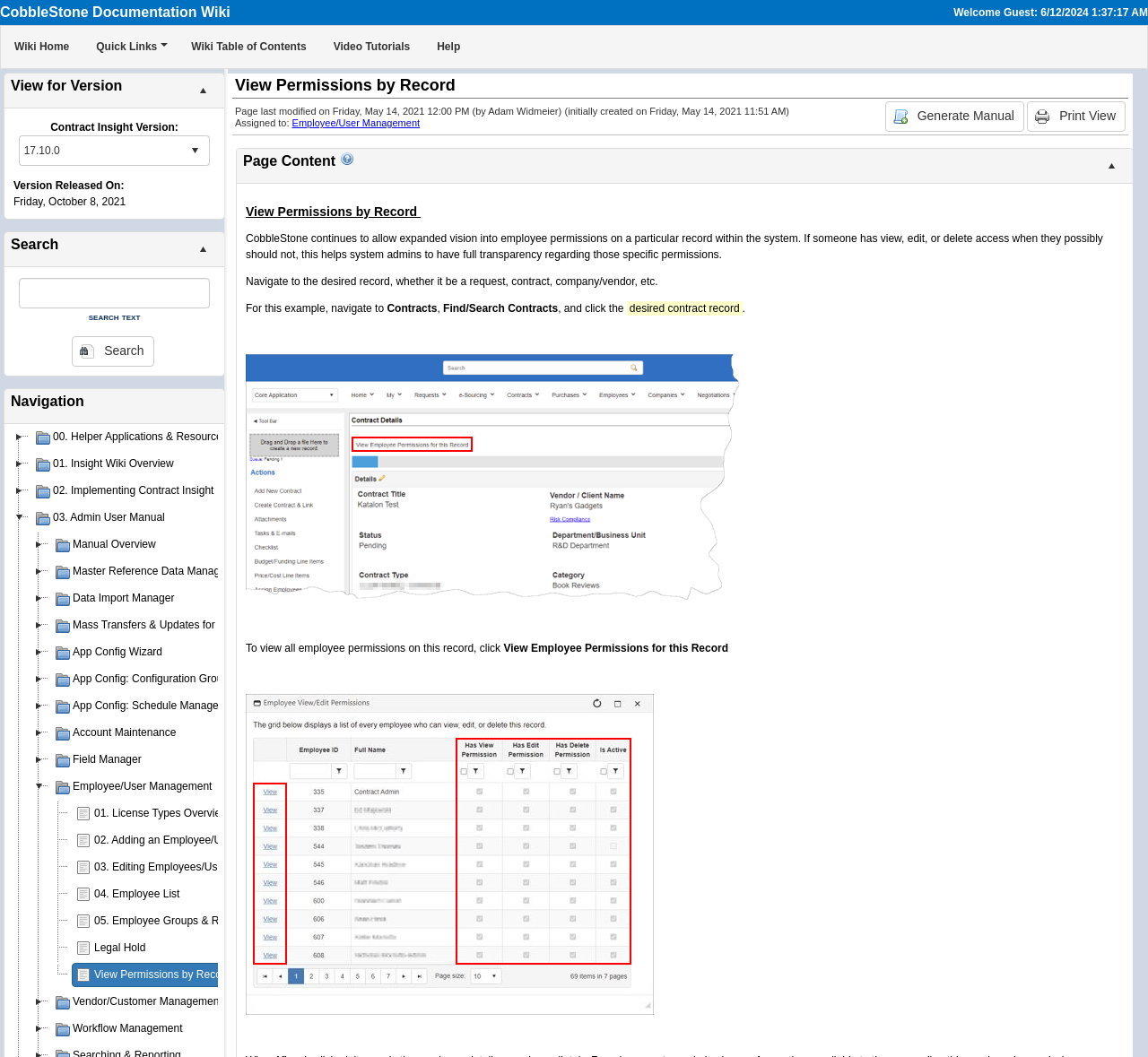What is the current version of Contract Insight?
Please provide a comprehensive answer based on the visual information in the image.

The current version of Contract Insight can be found in the table below the wiki navigation menu, where it is written as 'Contract Insight Version: 17.10.0'.